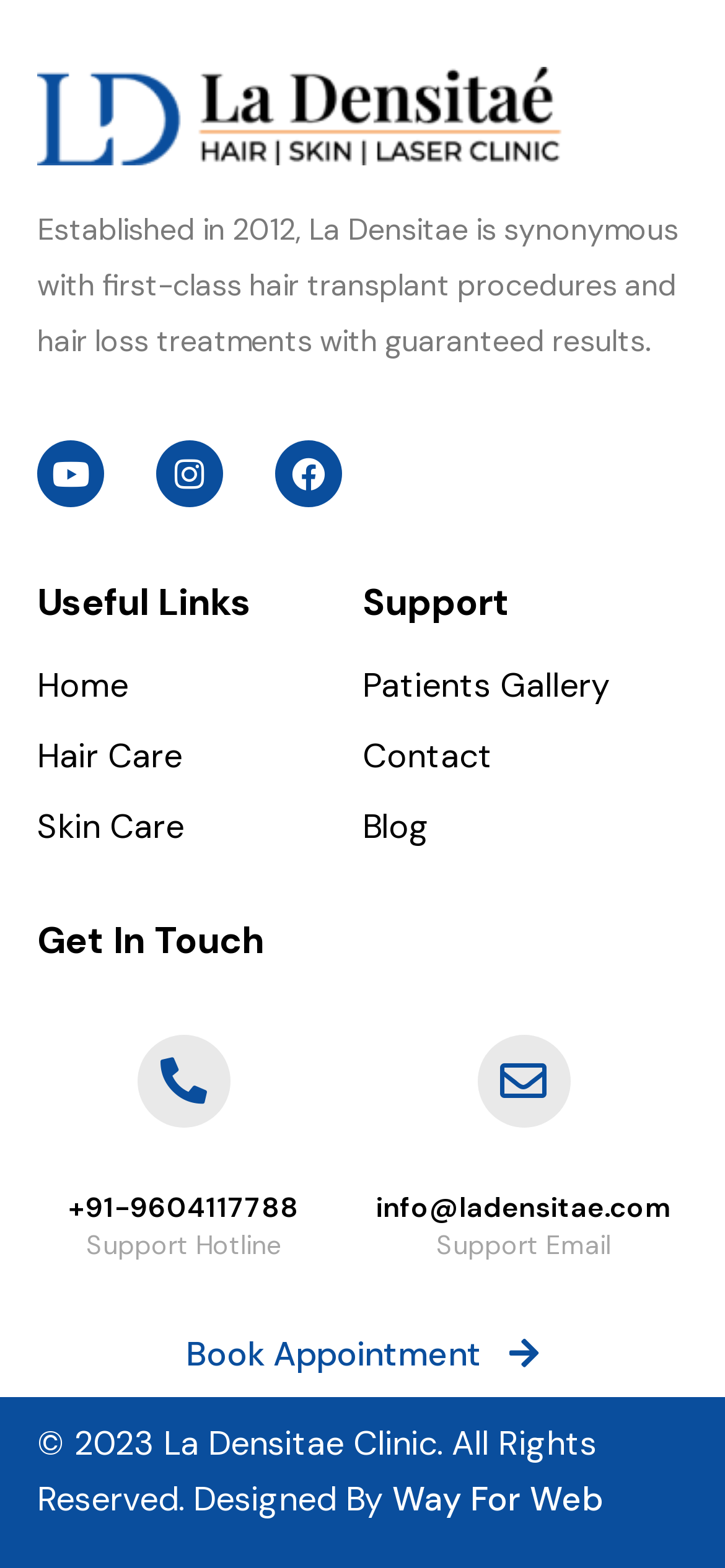What is the support hotline number?
Please provide a single word or phrase in response based on the screenshot.

+91-9604117788